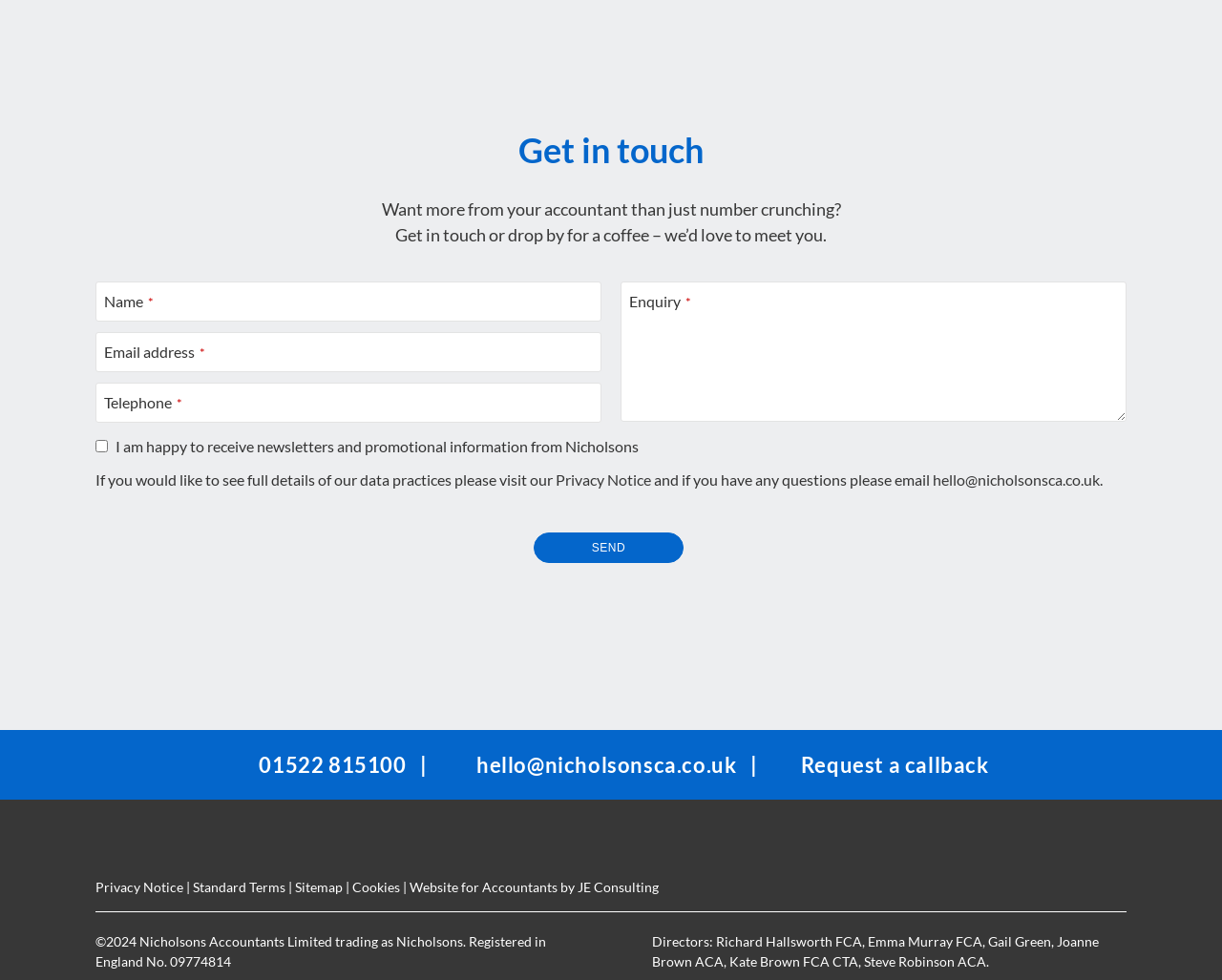Identify the bounding box coordinates for the element you need to click to achieve the following task: "Enter your name". Provide the bounding box coordinates as four float numbers between 0 and 1, in the form [left, top, right, bottom].

[0.078, 0.287, 0.492, 0.328]